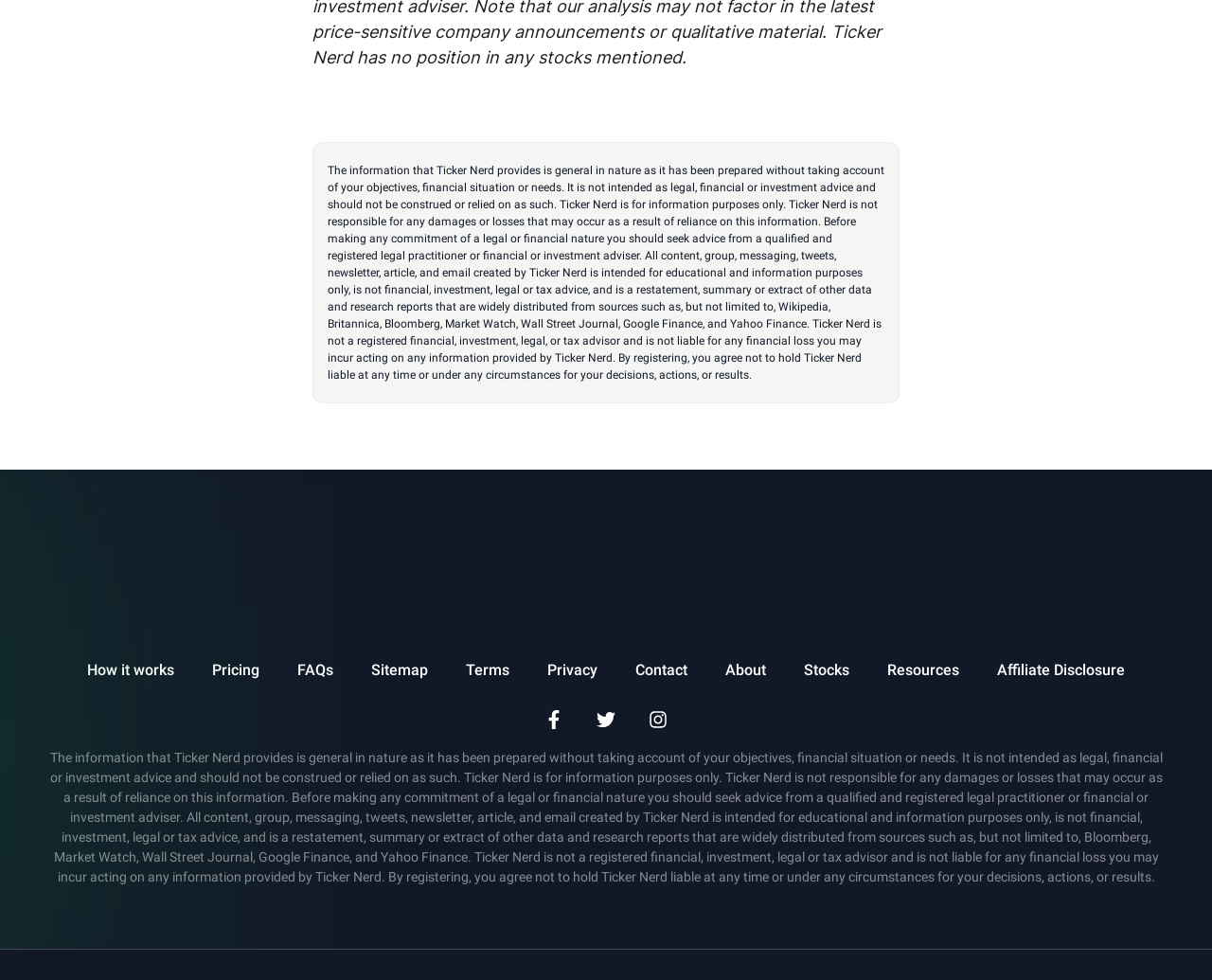Refer to the image and offer a detailed explanation in response to the question: What is the purpose of Ticker Nerd?

According to the disclaimer text, Ticker Nerd is for information purposes only and is not intended as legal, financial, or investment advice. This suggests that the purpose of Ticker Nerd is to provide general information and not to offer personalized advice.